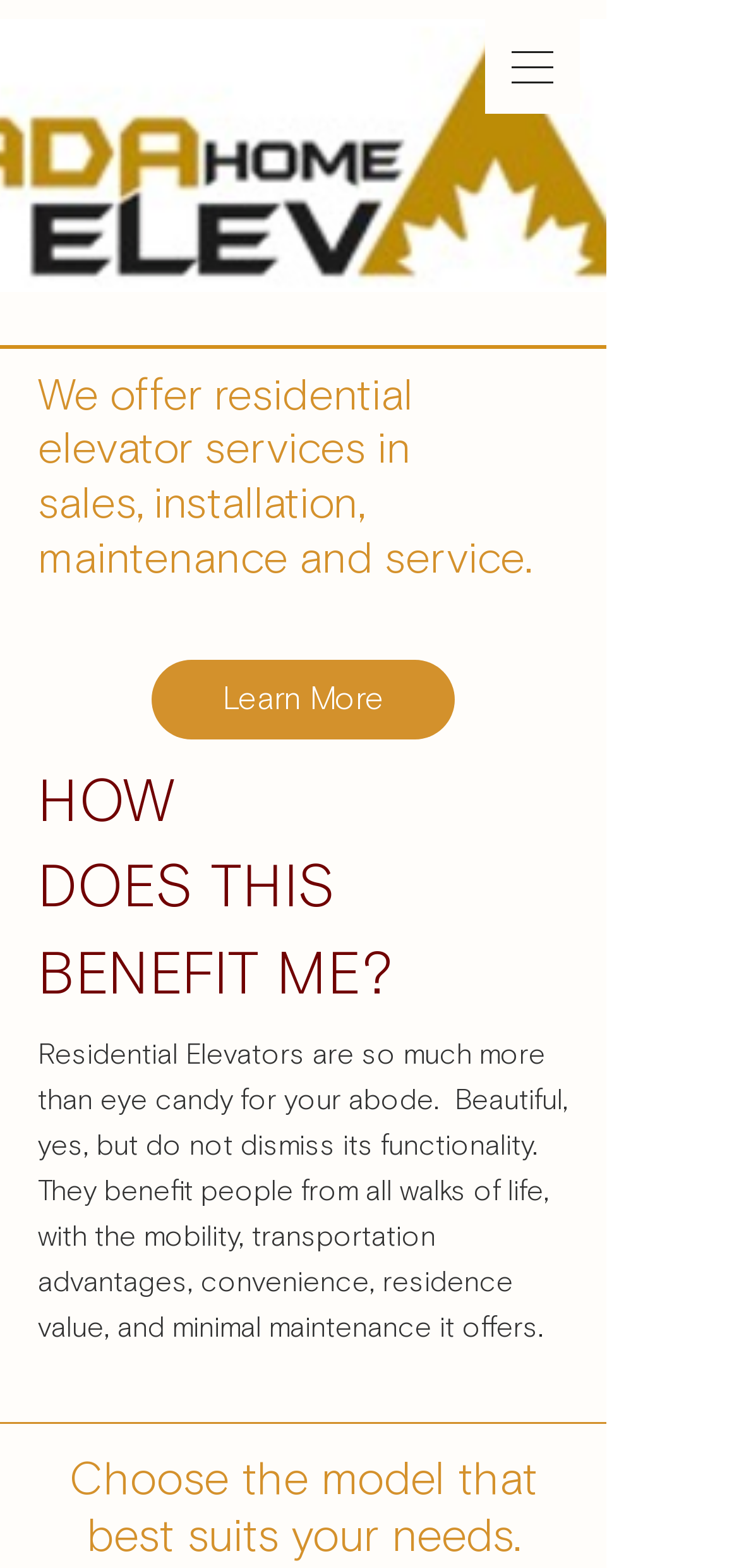What is the main service offered by Canada Home Elevator?
Please give a well-detailed answer to the question.

Based on the webpage content, specifically the heading 'We offer residential elevator services in' and the subsequent text 'sales, installation, maintenance and service.', it can be inferred that the main service offered by Canada Home Elevator is residential elevator services.